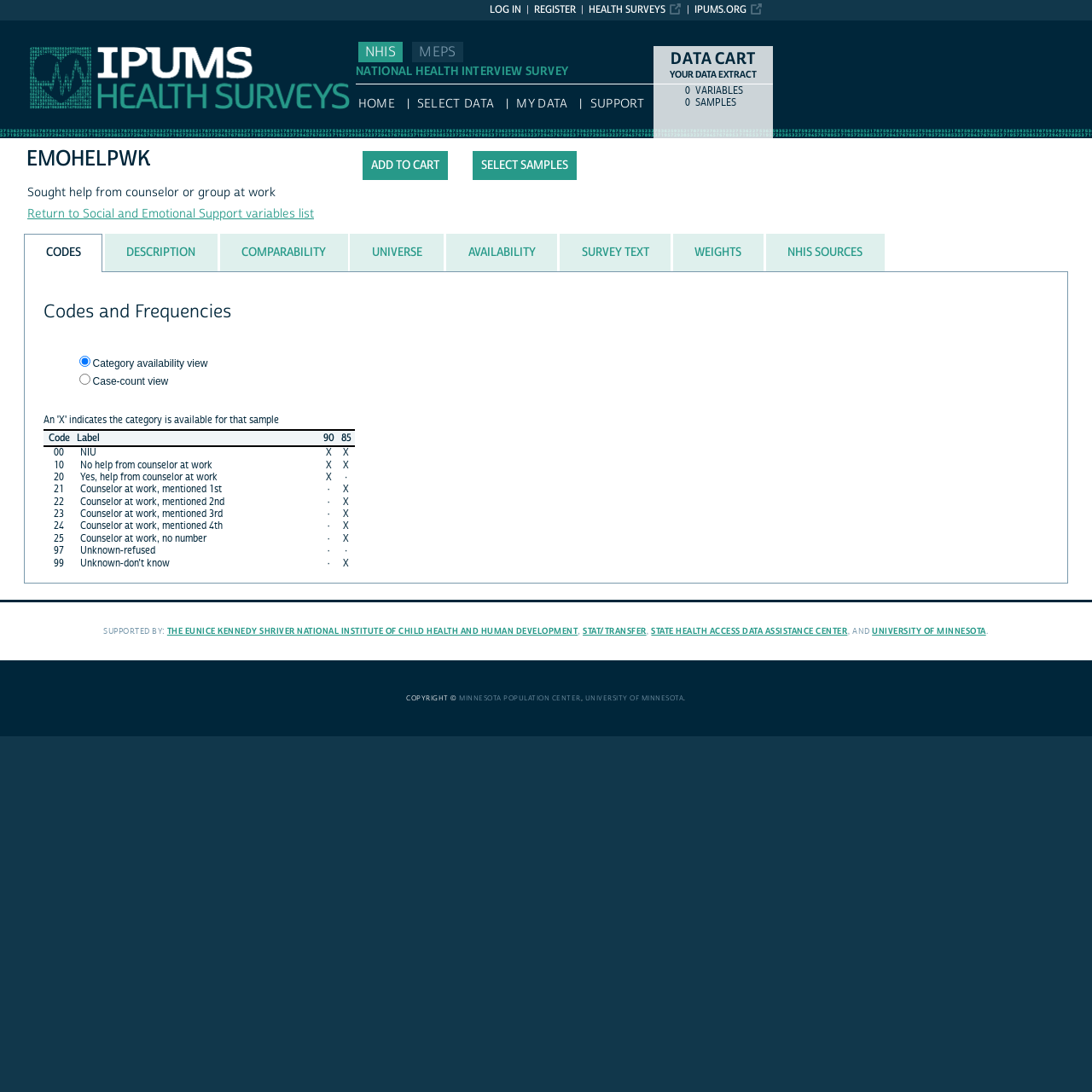How many tabs are available in the tab list?
Based on the image, provide your answer in one word or phrase.

8